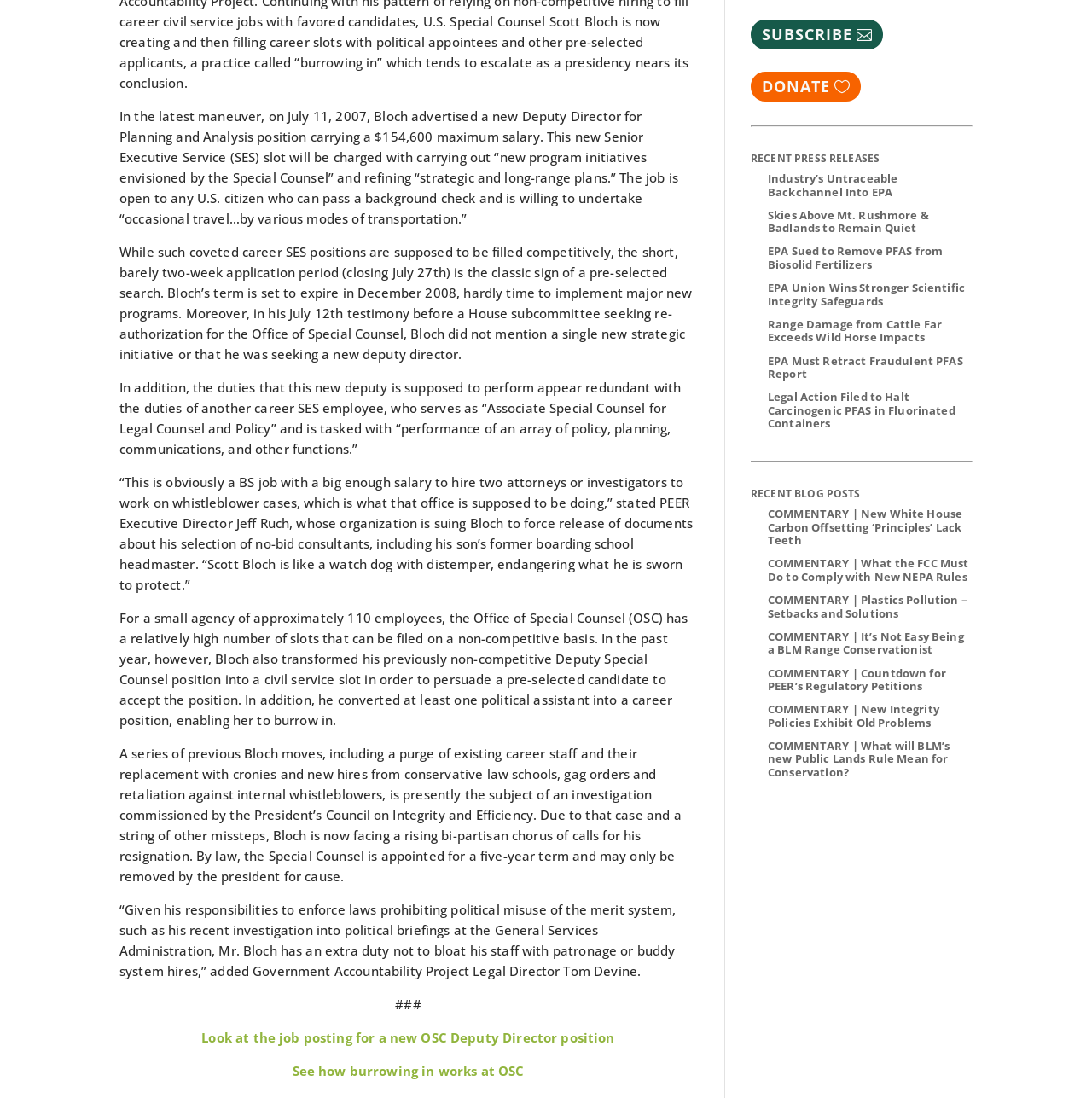Show the bounding box coordinates for the HTML element as described: "Industry’s Untraceable Backchannel Into EPA".

[0.703, 0.155, 0.822, 0.182]